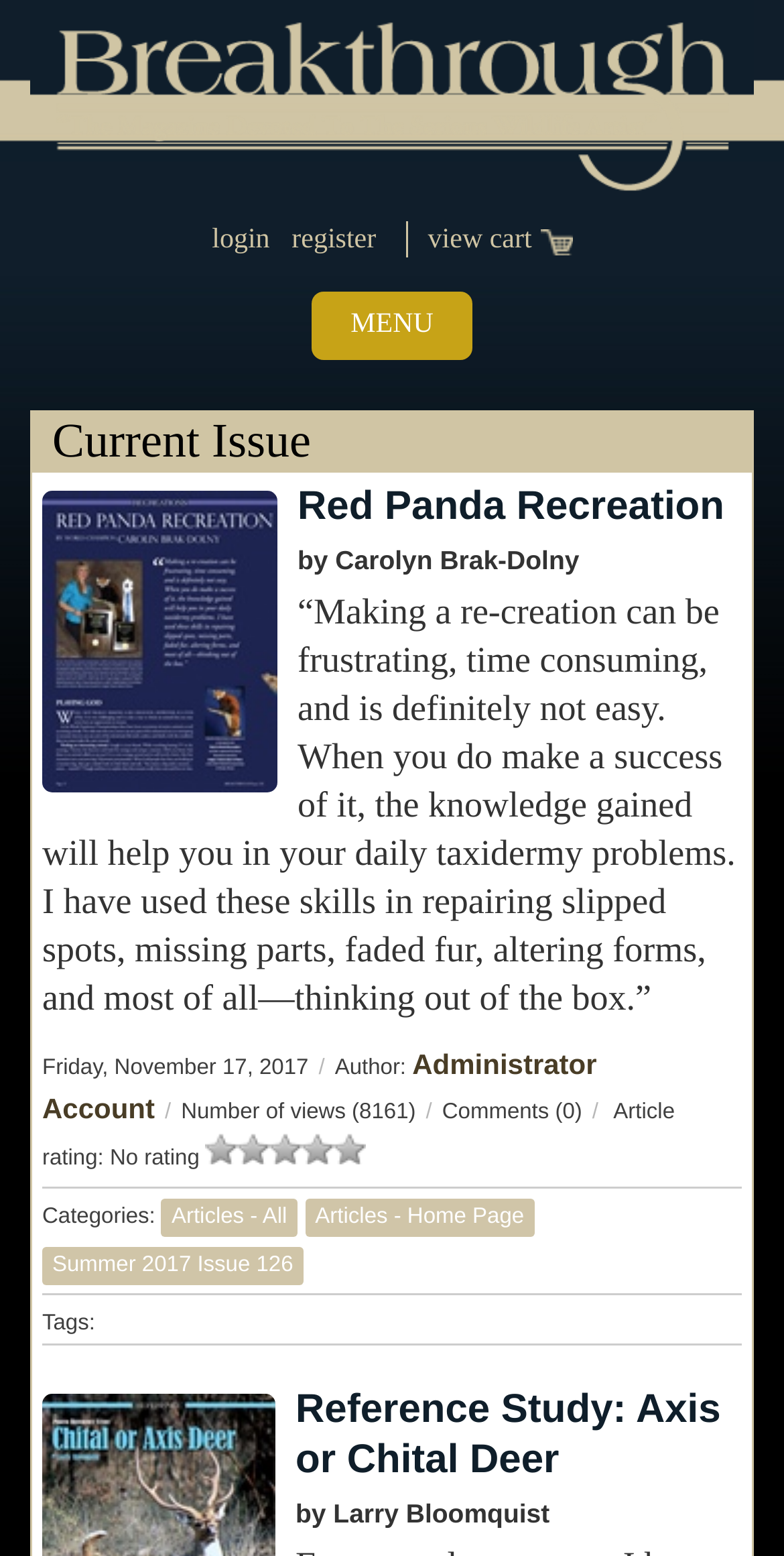What is the category of the article 'Red Panda Recreation'?
Please utilize the information in the image to give a detailed response to the question.

The category of the article 'Red Panda Recreation' can be found in the link element with the text 'Articles - All' which is located below the article content. This link suggests that the article belongs to the category 'Articles - All'.